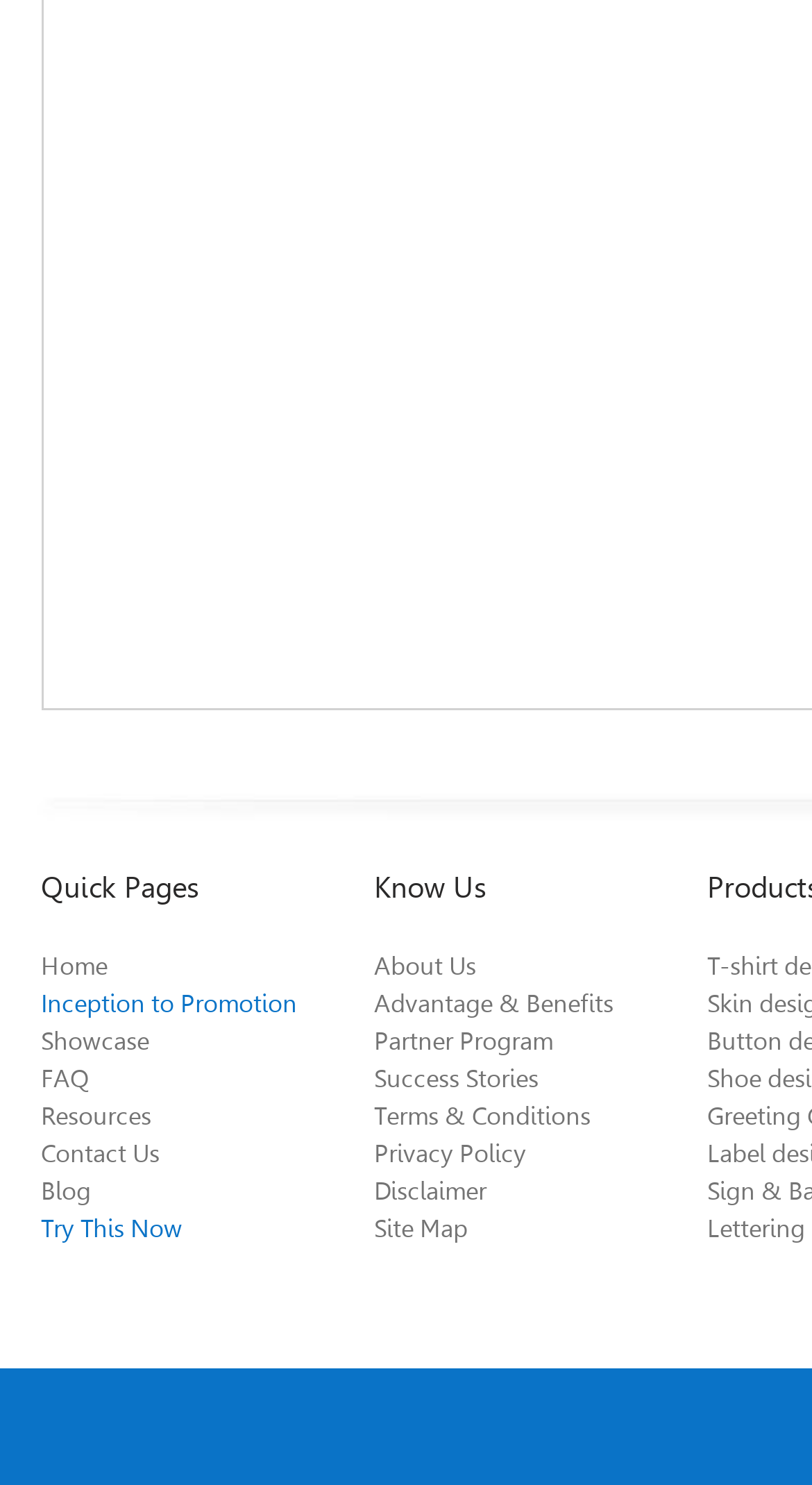What is the last link on the webpage?
Using the visual information, answer the question in a single word or phrase.

Site Map